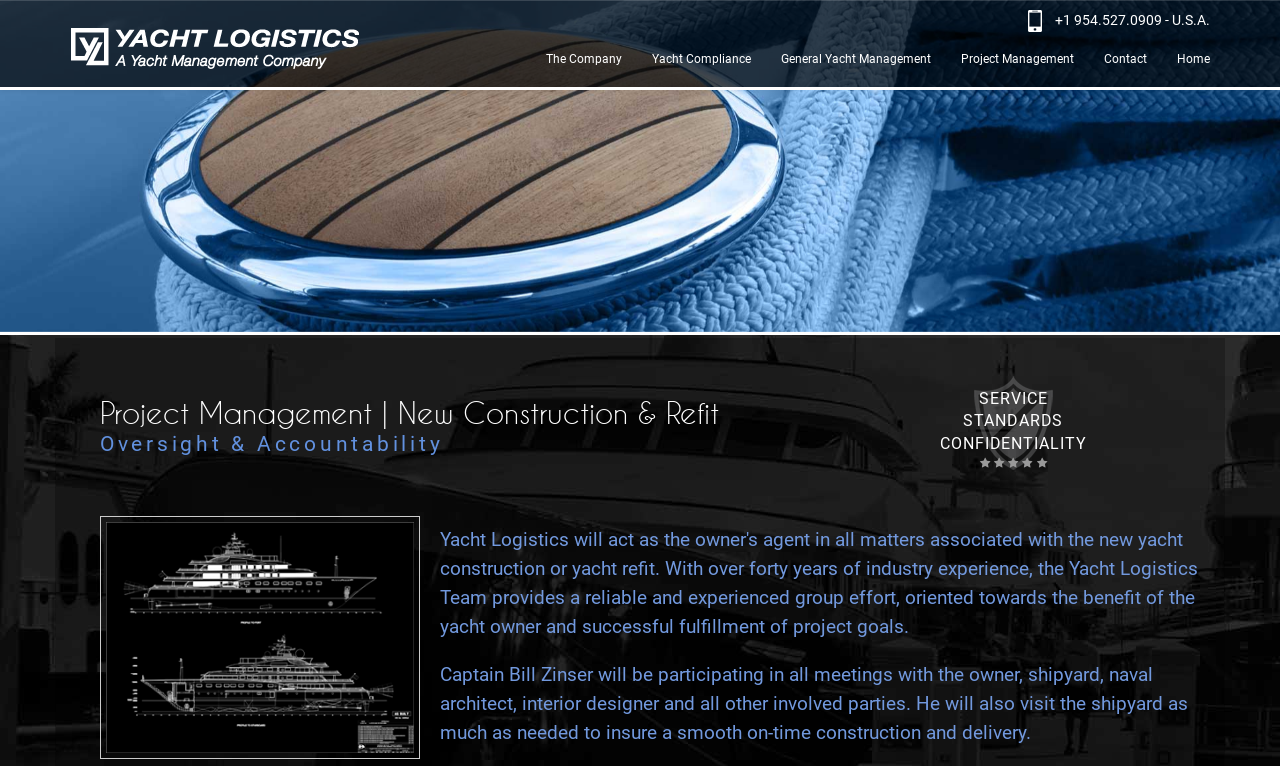Respond with a single word or phrase:
What is the benefit of Yacht Logistics' services?

Successful fulfillment of project goals